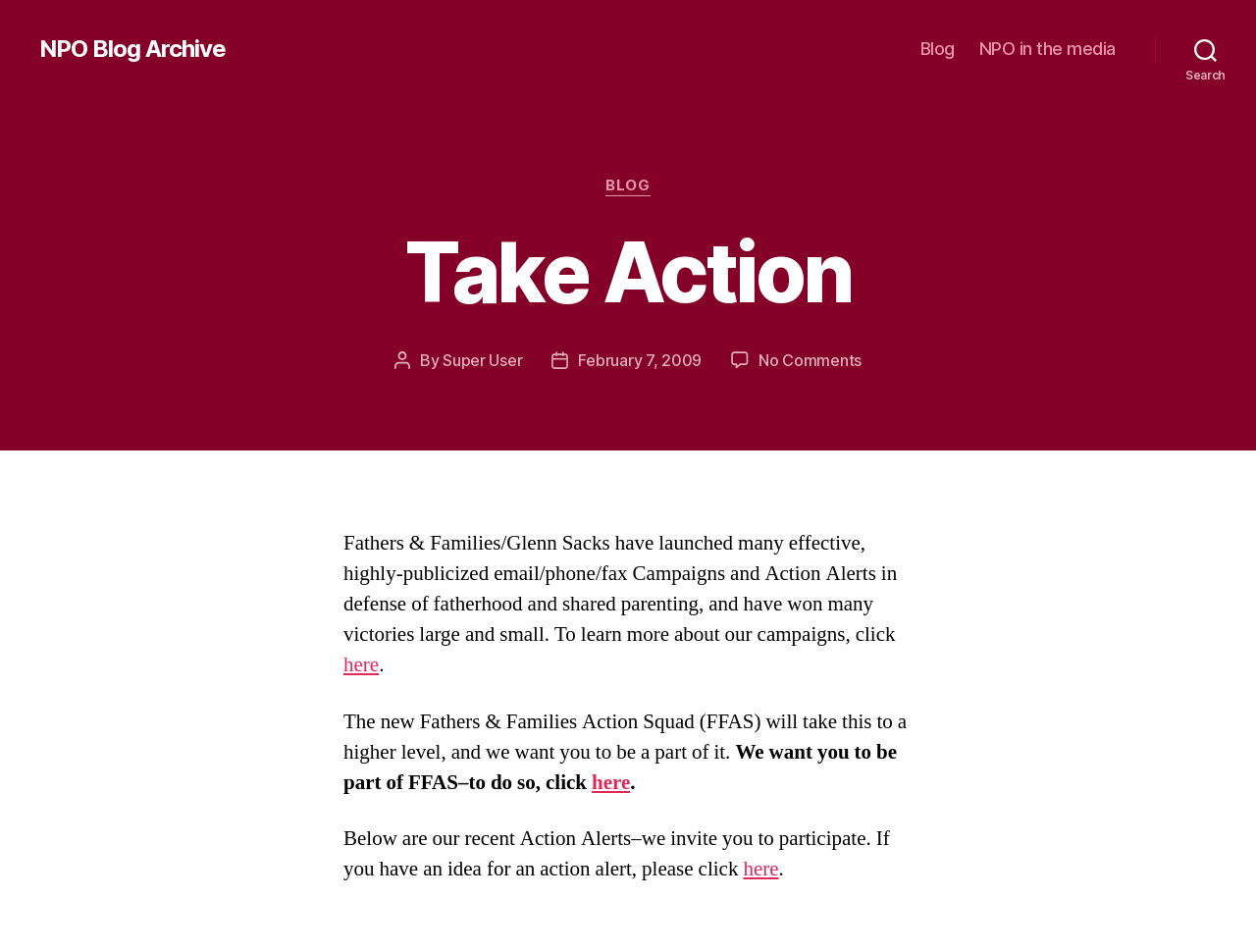What is the purpose of the 'Search' button?
Provide a detailed and well-explained answer to the question.

I inferred the purpose of the 'Search' button by its label and its location at the top right corner of the webpage, which is a common location for search functionality.